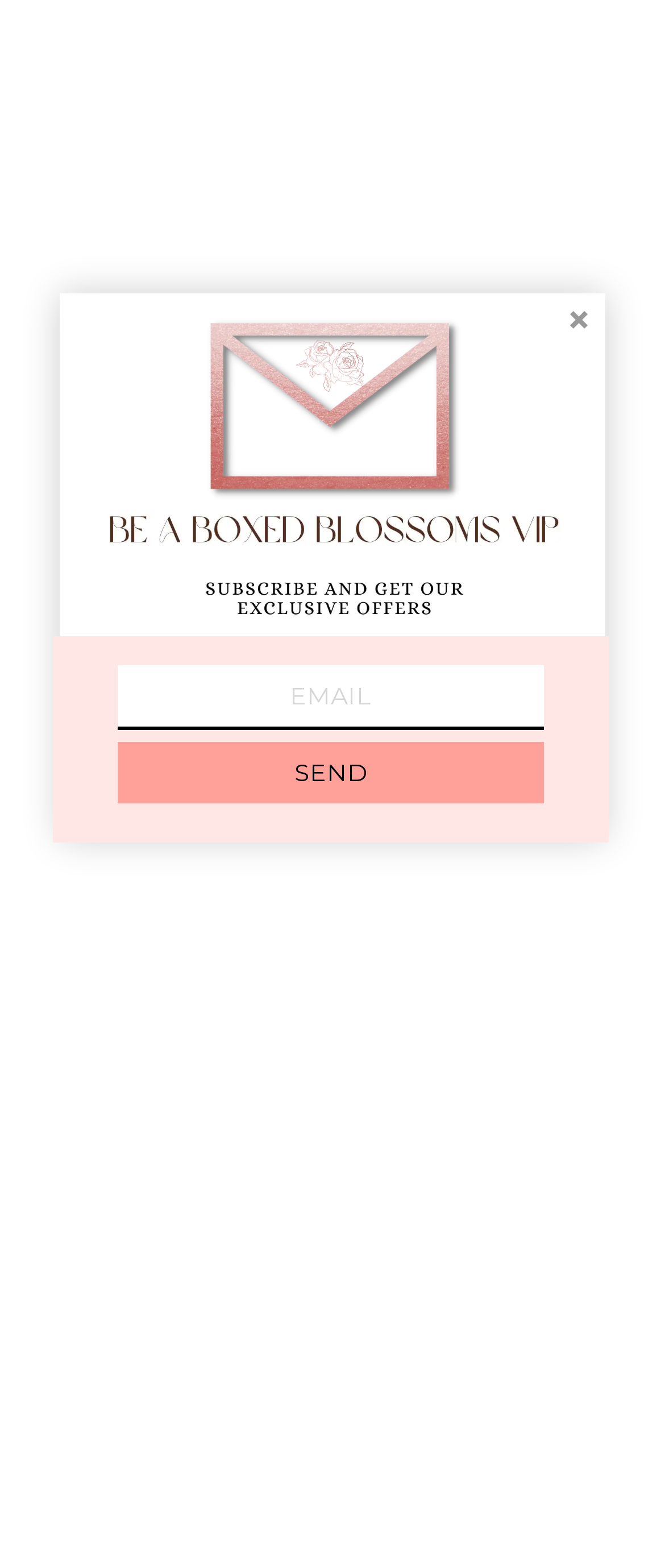Illustrate the webpage thoroughly, mentioning all important details.

This webpage appears to be an e-commerce product page for a product called "La Sirène Mermaid Bouquet" from a company called "Boxed Blossoms". 

At the top of the page, there is a navigation menu with a "MENU" button and a "VIEW CART" link. Below this, there is a large image of the product, which can be opened in a slideshow. 

The product name, "La Sirène Mermaid Bouquet", is displayed prominently in a heading, followed by a paragraph of text describing the product. The price of the product, ₱8,000.00, is displayed below this, along with a note that tax is included. 

There is a "Color" dropdown menu, allowing users to select a color option for the product. Below this, there is an "Add to Bag" button. 

In the bottom left of the page, there are several links to other pages on the website, including "SEARCH", "CAREERS", "SHIPPING", "BOUTIQUES", "TERMS & CONDITIONS", and "CONTACT US". 

There is also a section for subscribing to updates, where users can enter their email address and click a "SUBSCRIBE" button. Below this, there are links to the company's social media profiles on Facebook and Instagram. 

At the very bottom of the page, there is a copyright notice and a link to the company's website. 

Throughout the page, there are several images, including a few decorative elements and a few icons for closing alerts or submitting forms.